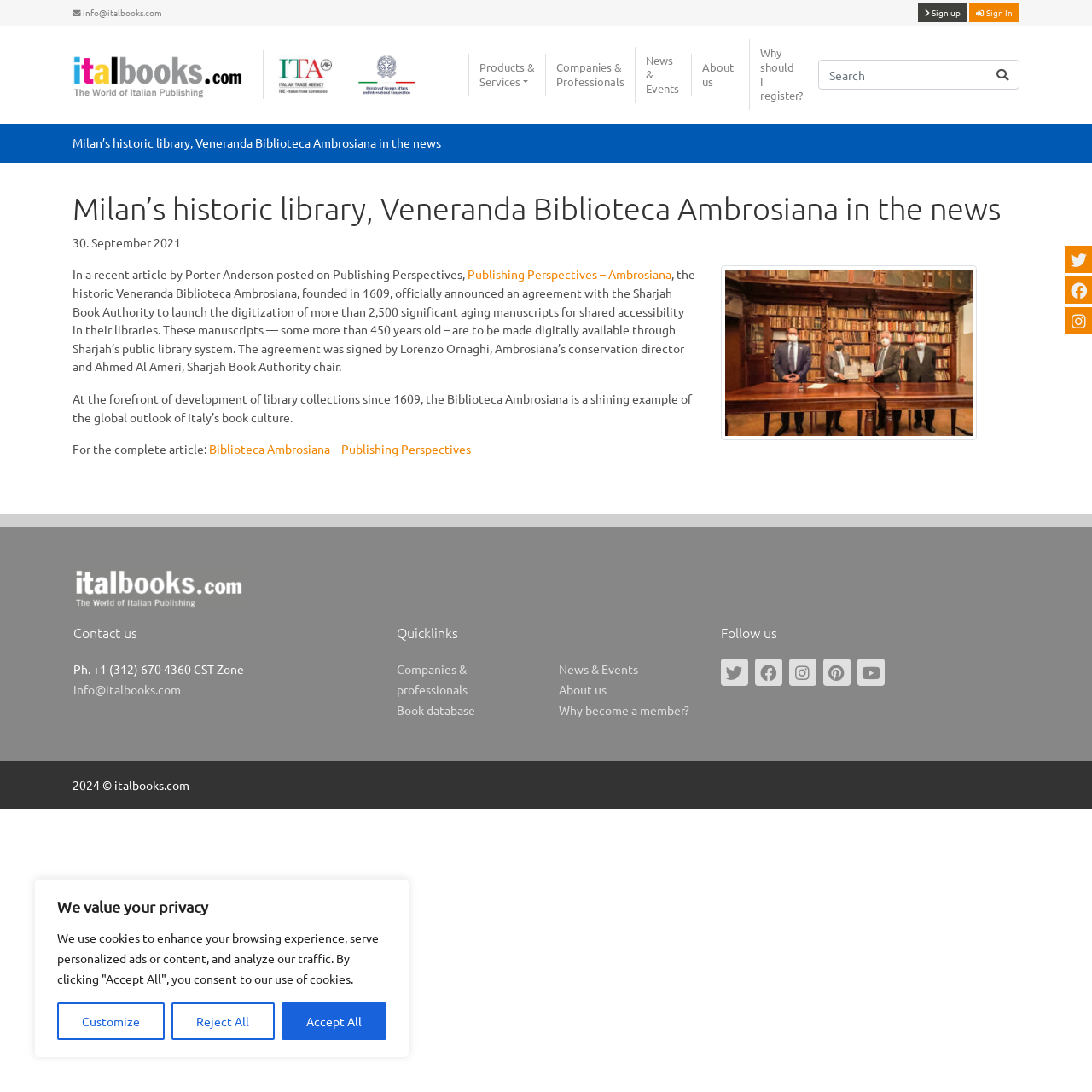Determine the bounding box coordinates of the element's region needed to click to follow the instruction: "Search for something". Provide these coordinates as four float numbers between 0 and 1, formatted as [left, top, right, bottom].

[0.749, 0.055, 0.934, 0.082]